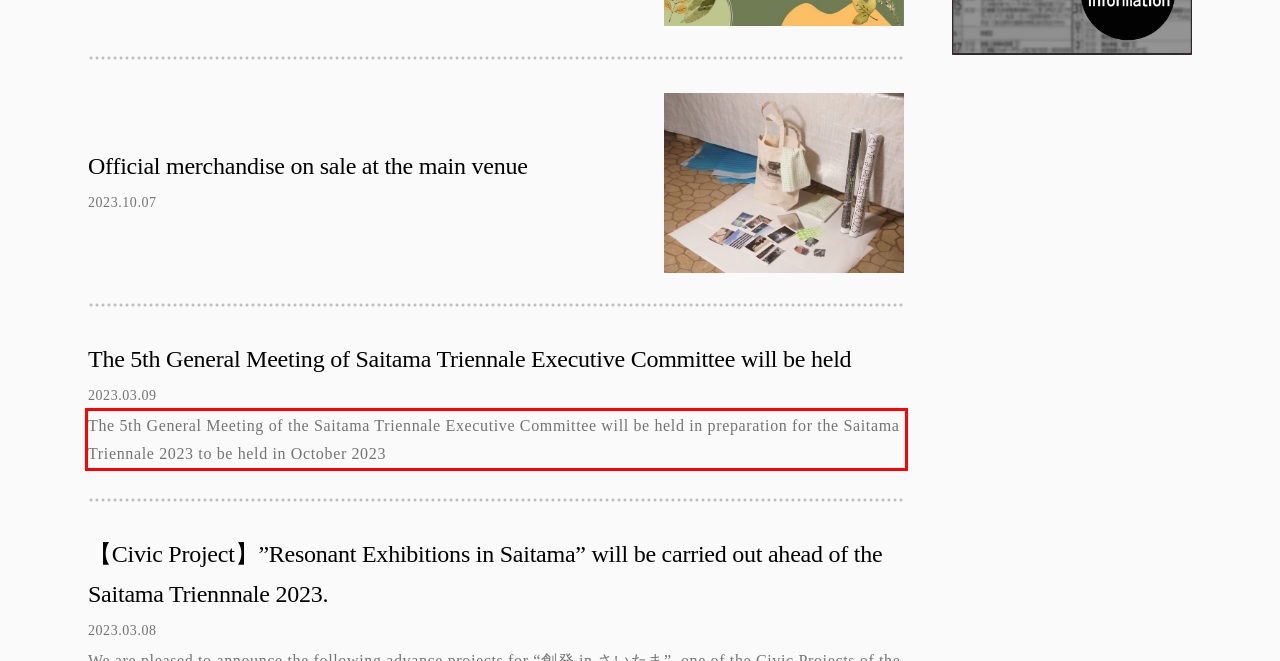Given a screenshot of a webpage containing a red rectangle bounding box, extract and provide the text content found within the red bounding box.

The 5th General Meeting of the Saitama Triennale Executive Committee will be held in preparation for the Saitama Triennale 2023 to be held in October 2023